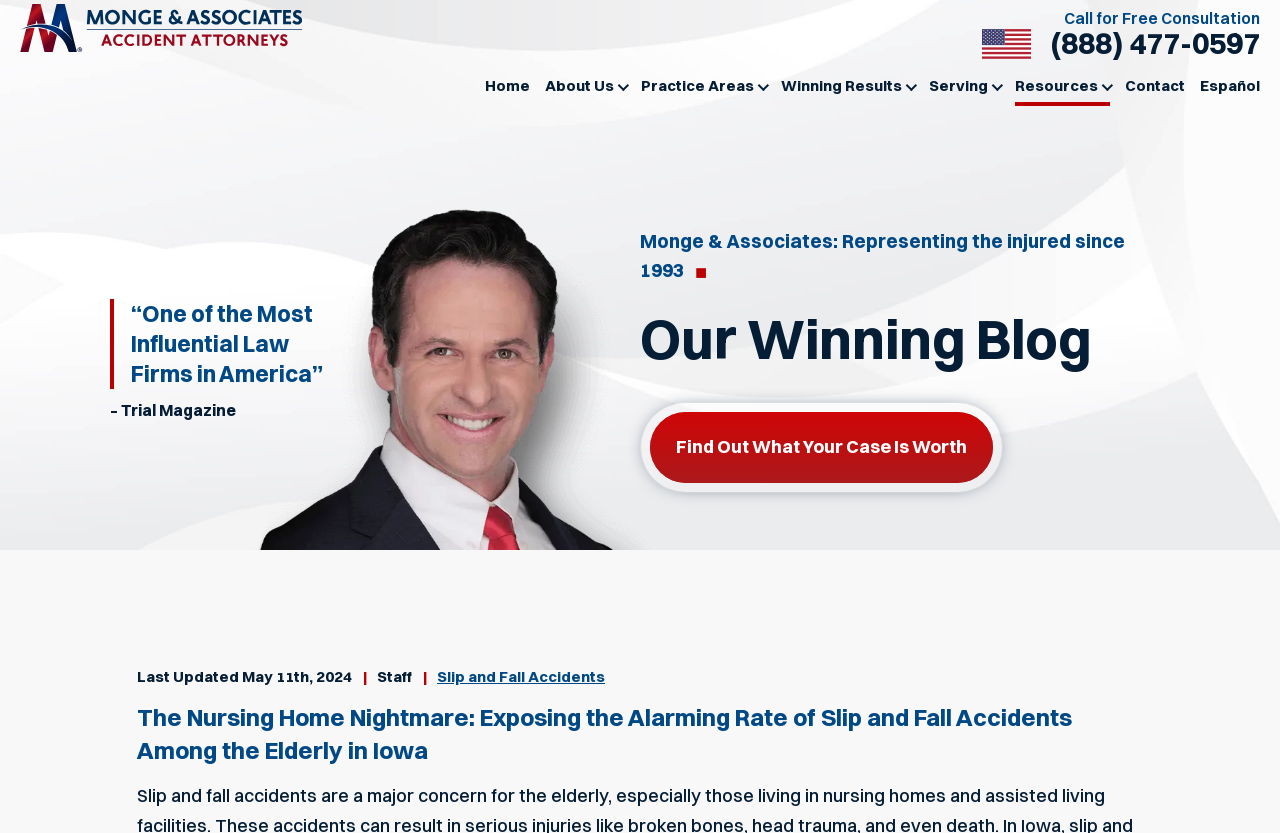Analyze the image and provide a detailed answer to the question: What is the date of the latest update?

The date of the latest update can be found at the bottom of the webpage, where it says 'Last Updated' and provides the date 'May 11th, 2024'.